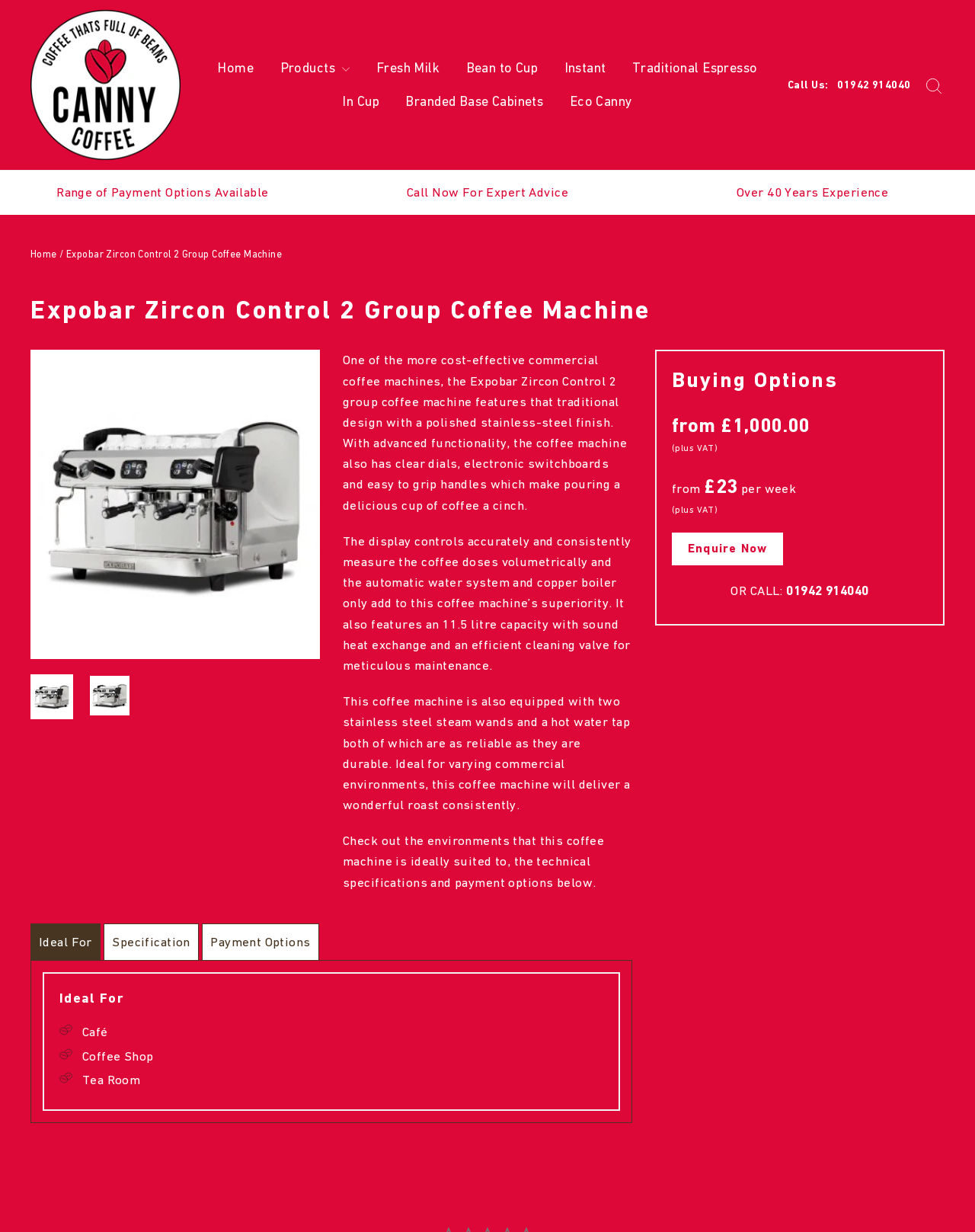Find the bounding box coordinates of the UI element according to this description: "parent_node: Over 40 Years Experience".

[0.667, 0.139, 1.0, 0.174]